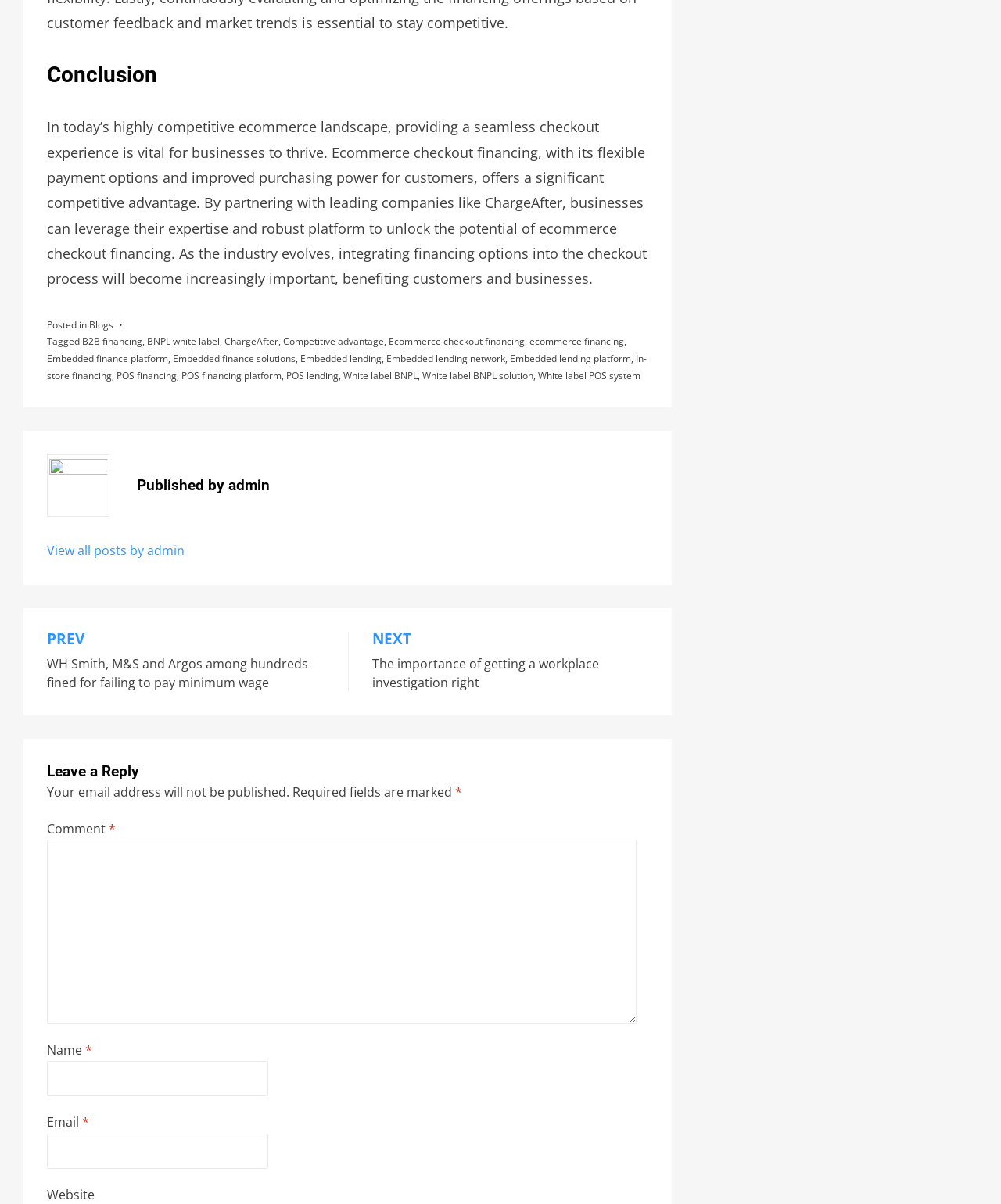What is the topic of the article?
Refer to the screenshot and deliver a thorough answer to the question presented.

The topic of the article can be determined by reading the static text 'In today’s highly competitive ecommerce landscape, providing a seamless checkout experience is vital for businesses to thrive. Ecommerce checkout financing, with its flexible payment options and improved purchasing power for customers, offers a significant competitive advantage.' which indicates that the article is discussing ecommerce checkout financing.